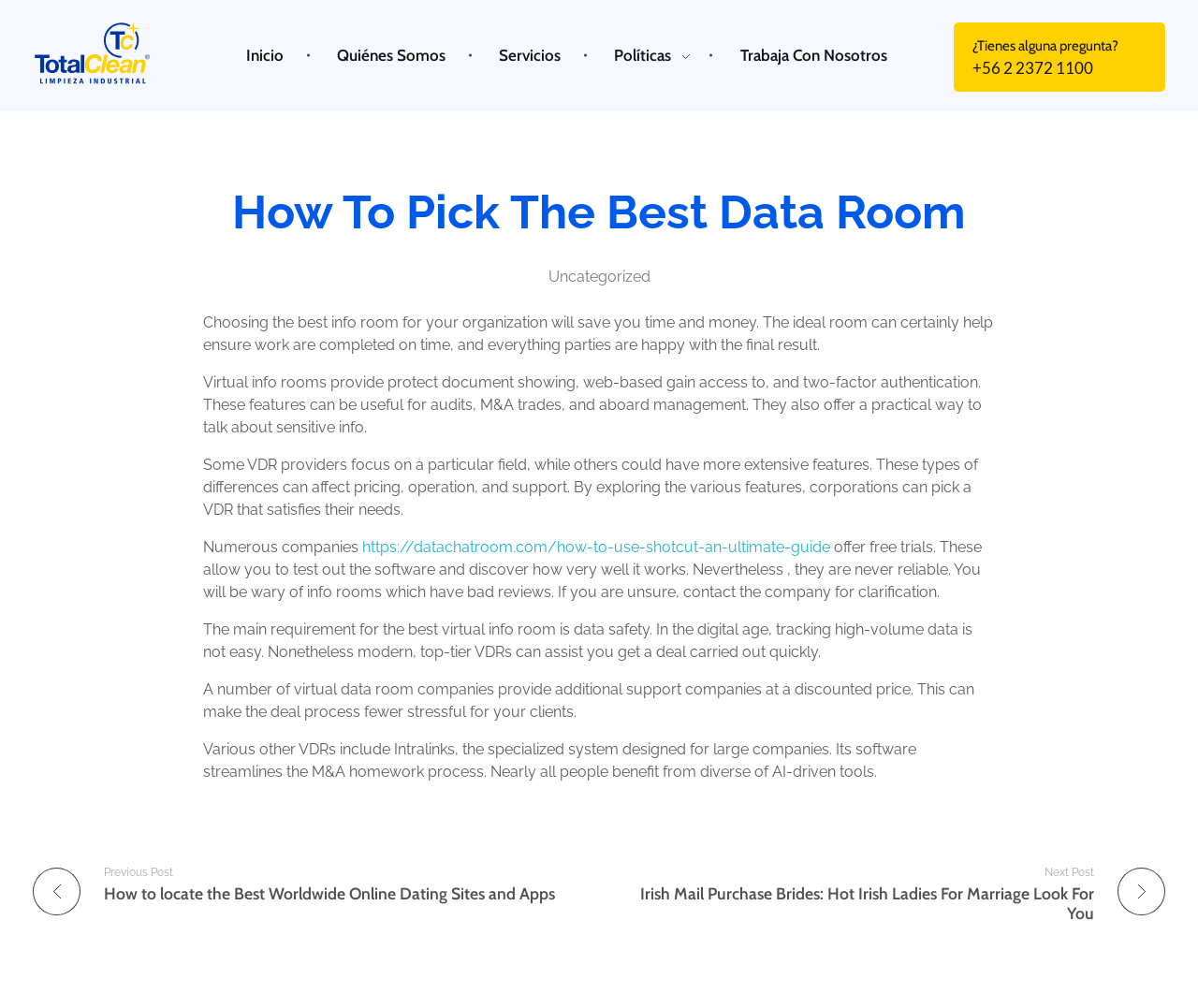Please mark the clickable region by giving the bounding box coordinates needed to complete this instruction: "Click on the '¿Tienes alguna pregunta?' link at the bottom right".

[0.796, 0.022, 0.973, 0.091]